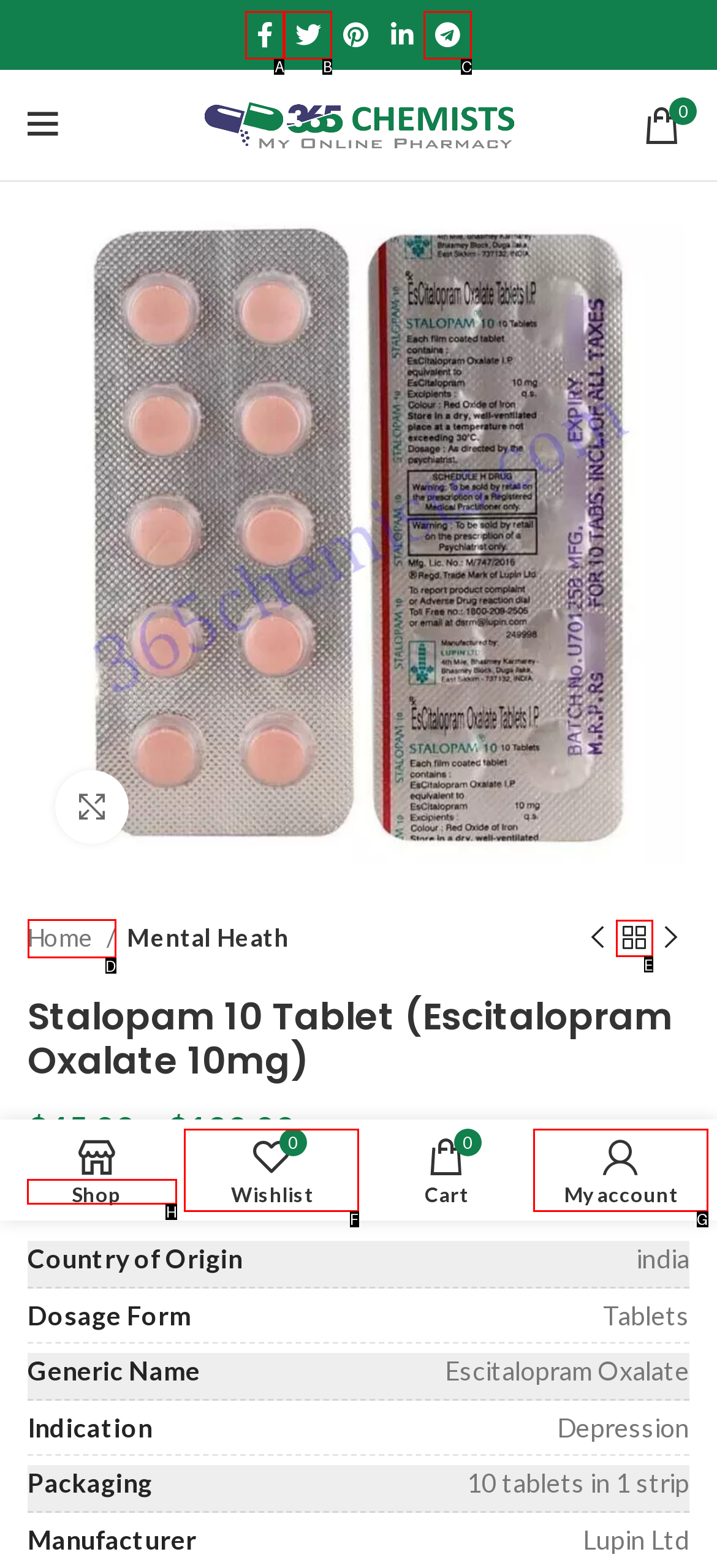Select the letter of the option that should be clicked to achieve the specified task: Compare prices. Respond with just the letter.

H